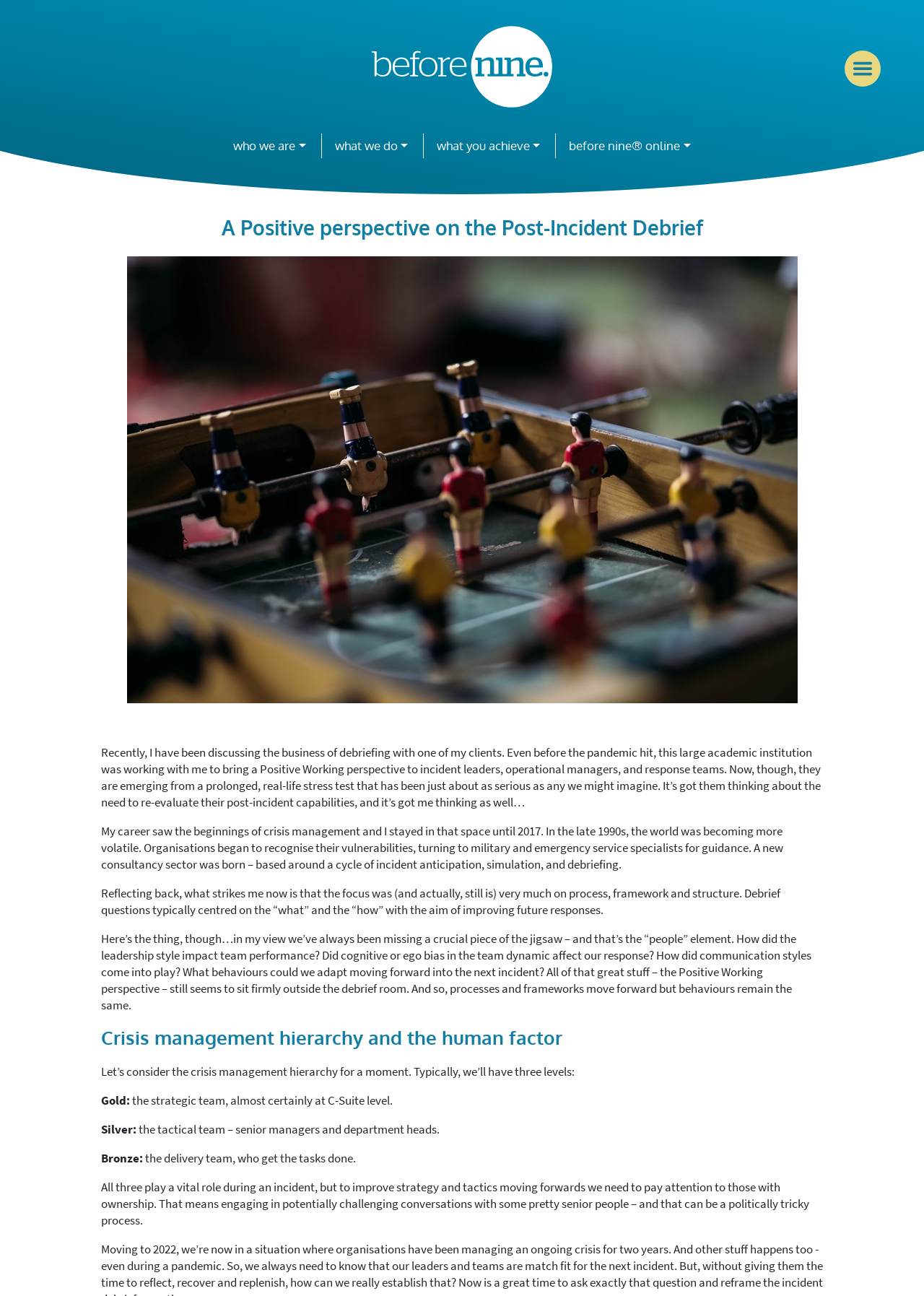What is the missing piece in the debrief room?
Give a detailed and exhaustive answer to the question.

The author argues that the 'people' element, including leadership style, team dynamics, and communication styles, is often missing from the debrief room, and that this element is crucial for improving incident response.